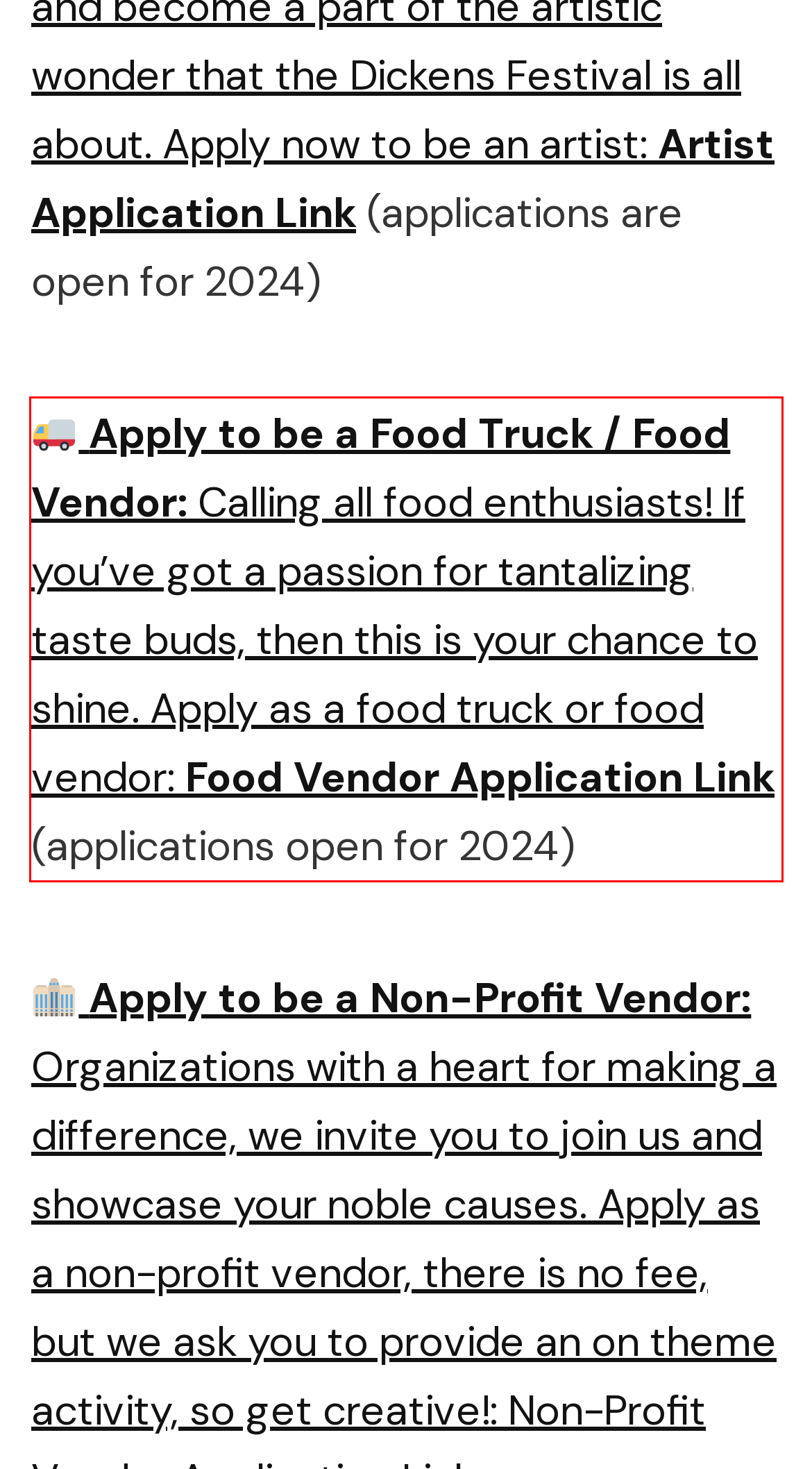The screenshot provided shows a webpage with a red bounding box. Apply OCR to the text within this red bounding box and provide the extracted content.

Apply to be a Food Truck / Food Vendor: Calling all food enthusiasts! If you’ve got a passion for tantalizing taste buds, then this is your chance to shine. Apply as a food truck or food vendor: Food Vendor Application Link (applications open for 2024)